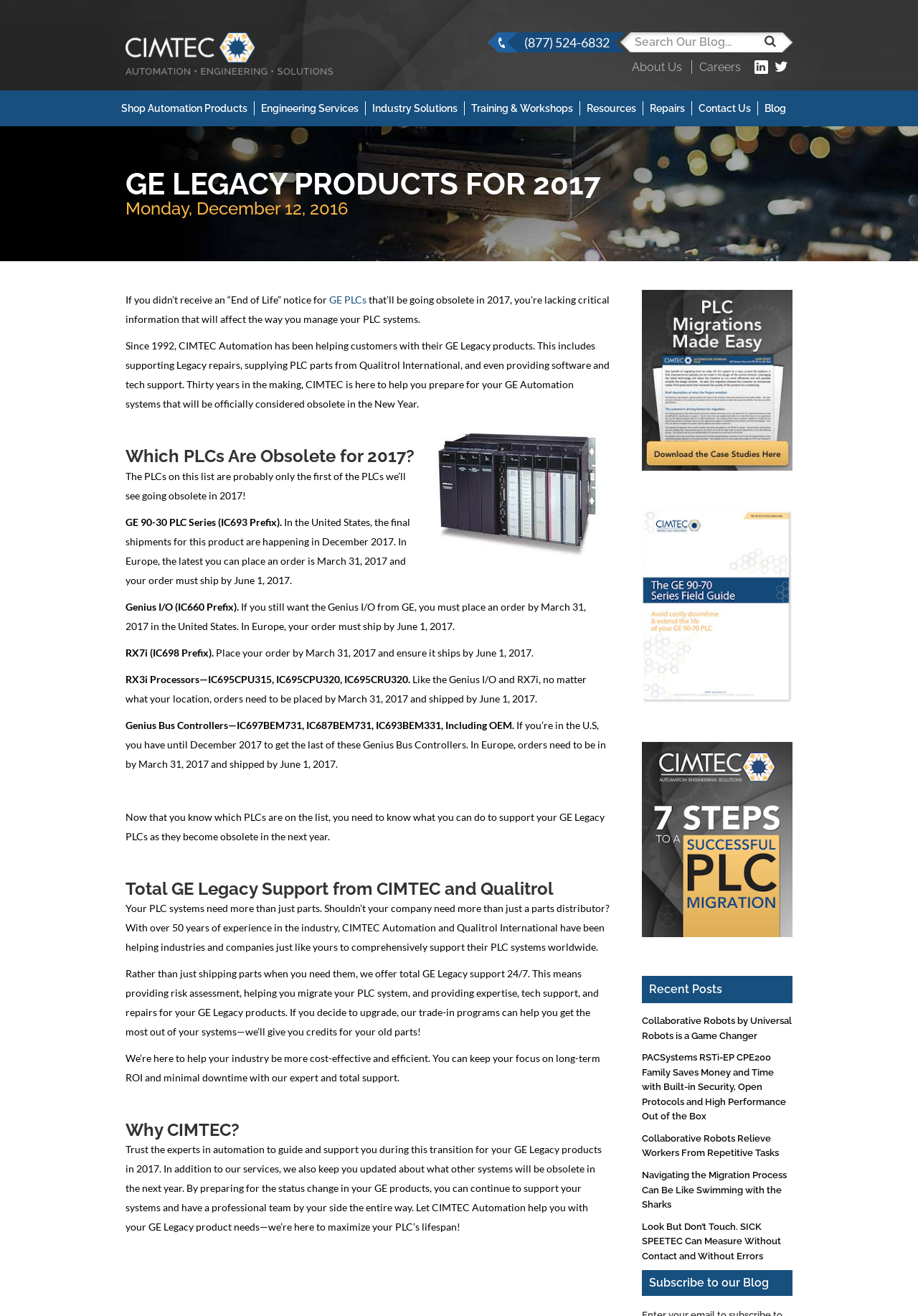Please locate the bounding box coordinates of the element that should be clicked to achieve the given instruction: "Subscribe to our Blog".

[0.699, 0.965, 0.863, 0.985]